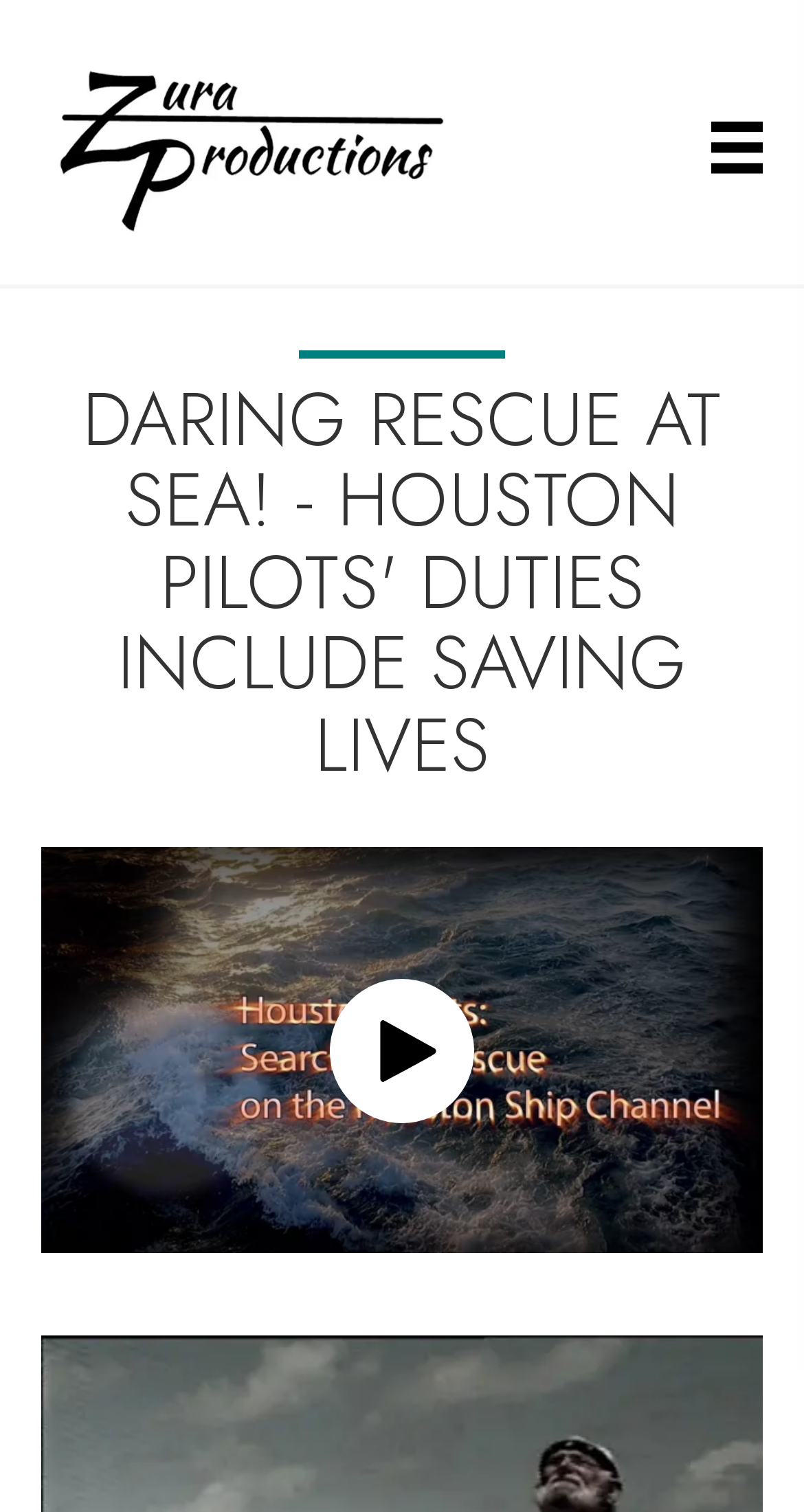Find the primary header on the webpage and provide its text.

DARING RESCUE AT SEA! - HOUSTON PILOTS' DUTIES INCLUDE SAVING LIVES